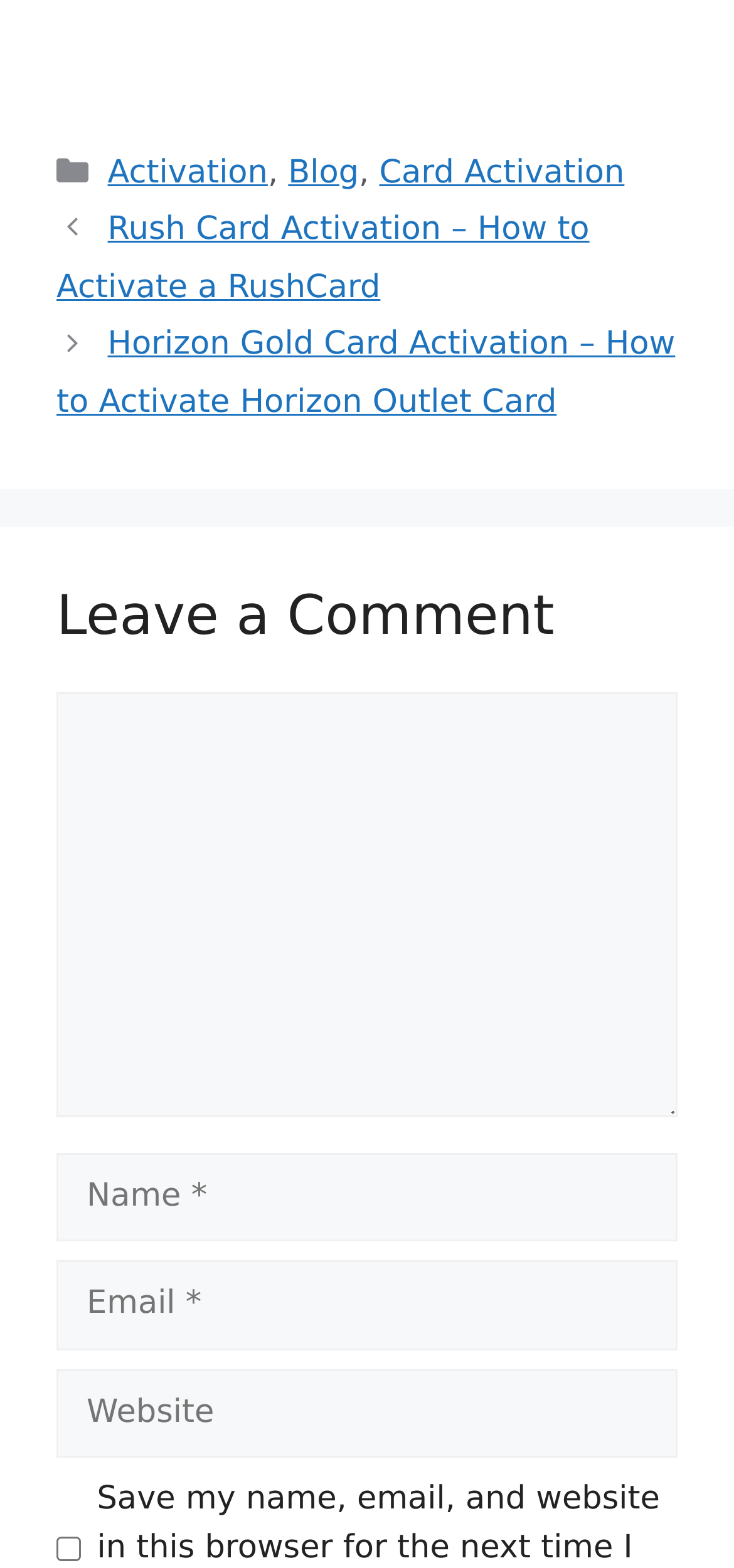How many navigation links are under 'Posts'?
Can you provide a detailed and comprehensive answer to the question?

I counted the number of links under the 'Posts' navigation section, which includes 'Rush Card Activation – How to Activate a RushCard' and 'Horizon Gold Card Activation – How to Activate Horizon Outlet Card'.